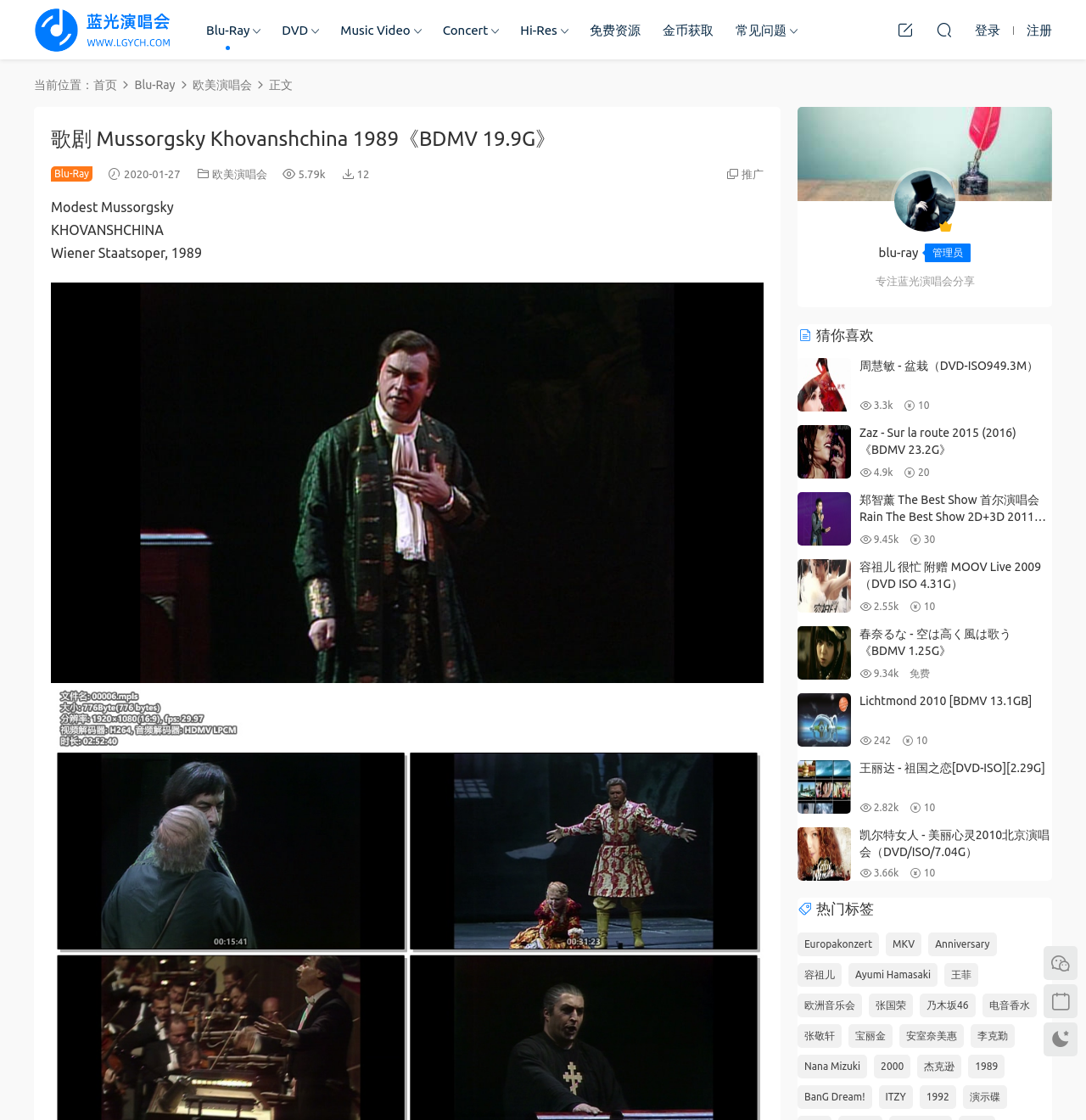What is the format of the concert 'Lichtmond 2010'?
Based on the image content, provide your answer in one word or a short phrase.

BDMV 13.1GB